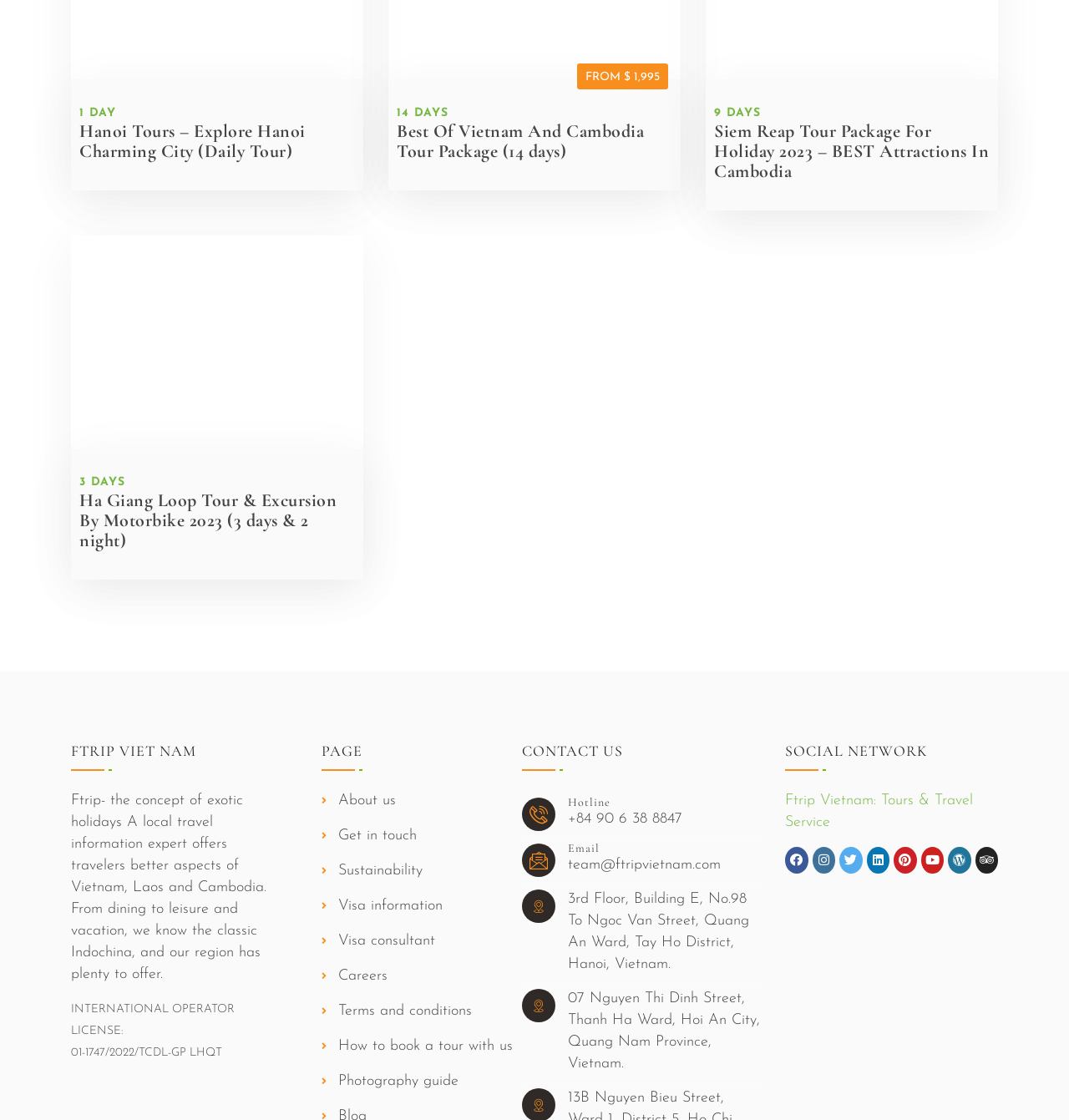What is the name of the tour operator?
Carefully analyze the image and provide a thorough answer to the question.

The name of the tour operator can be found in the heading 'FTRIP VIET NAM' and also in the link 'Ftrip Vietnam: Tours & Travel Service' in the social network section.